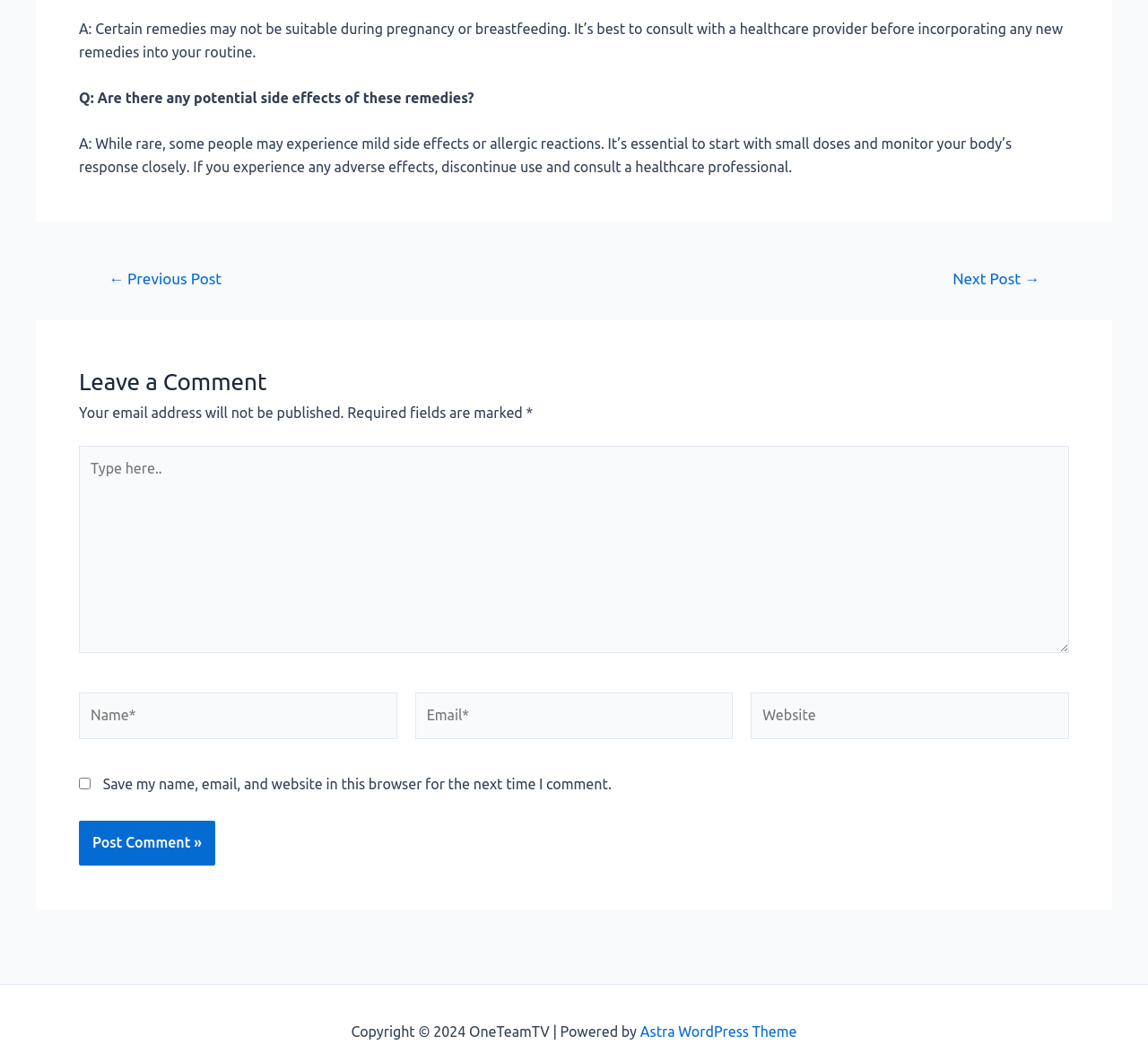Using the information in the image, could you please answer the following question in detail:
What is required to leave a comment?

The text fields for name and email are marked as required, indicating that users must provide this information in order to leave a comment. The presence of an asterisk next to these fields further emphasizes their importance.